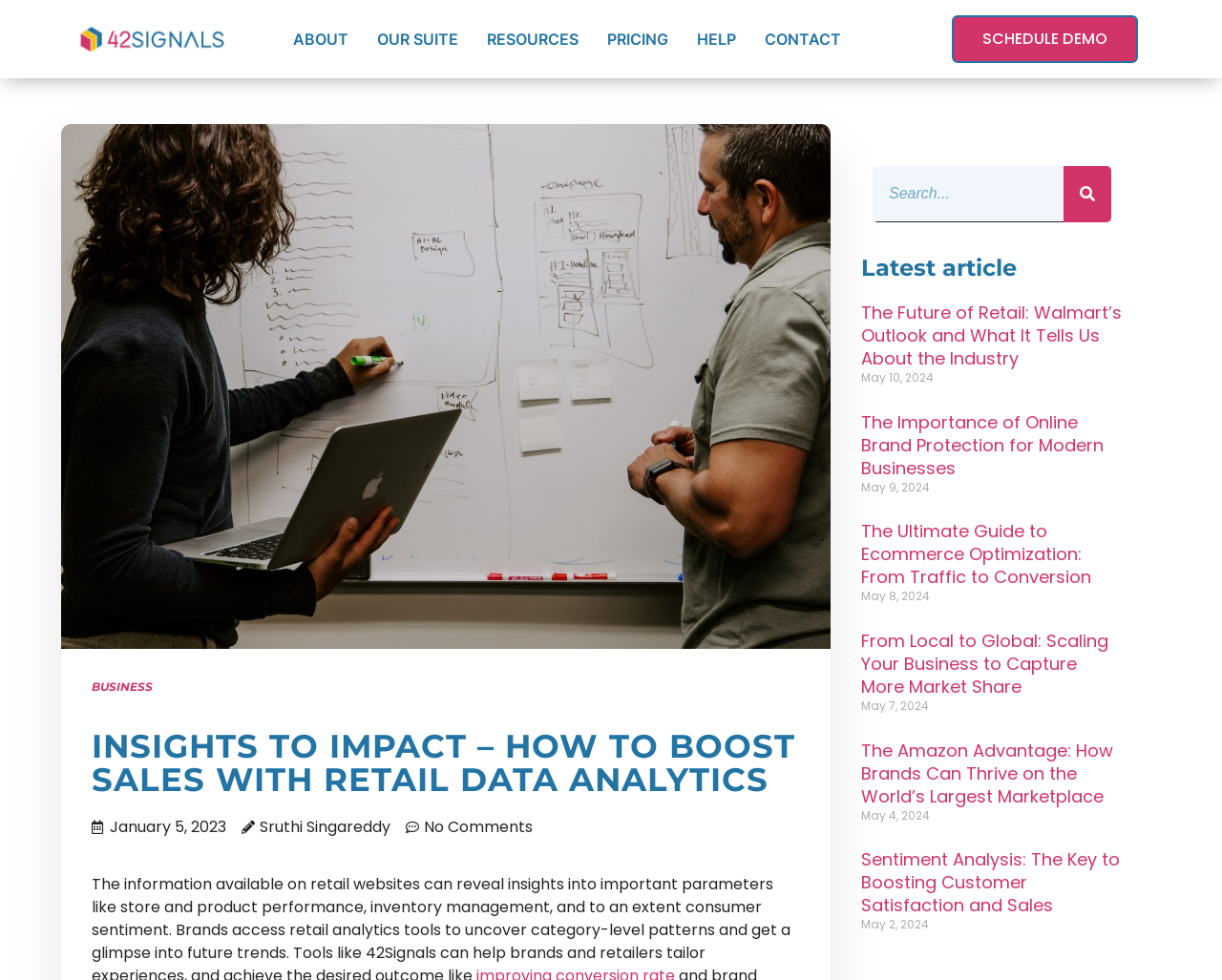What is the purpose of the search box?
Answer the question in as much detail as possible.

The search box is located at the top right corner of the webpage, and it allows users to search for specific content within the website.